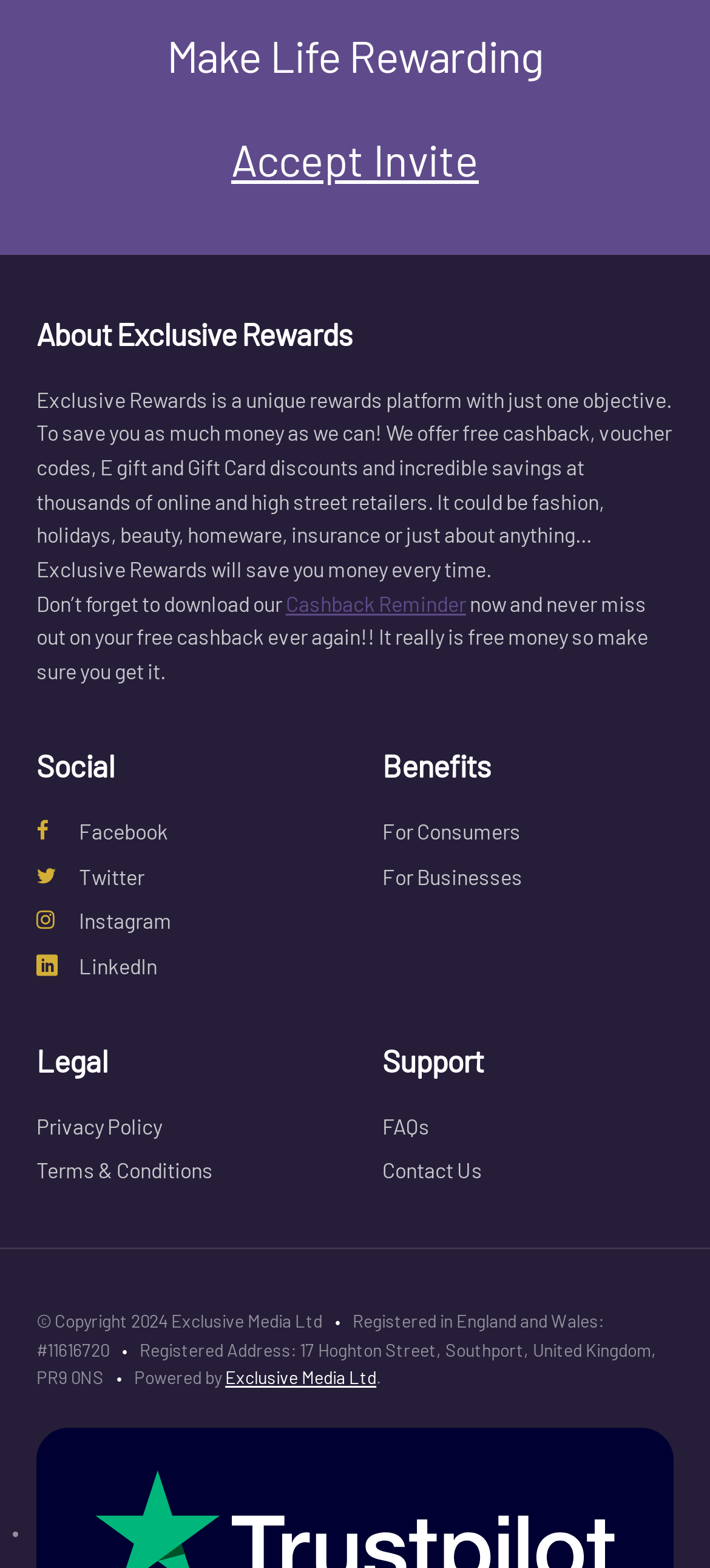What is the purpose of the 'Cashback Reminder' link?
Please provide a detailed and thorough answer to the question.

The StaticText element with the text 'Don’t forget to download our' is followed by the 'Cashback Reminder' link, implying that the purpose of this link is to download an app that reminds users about cashback.